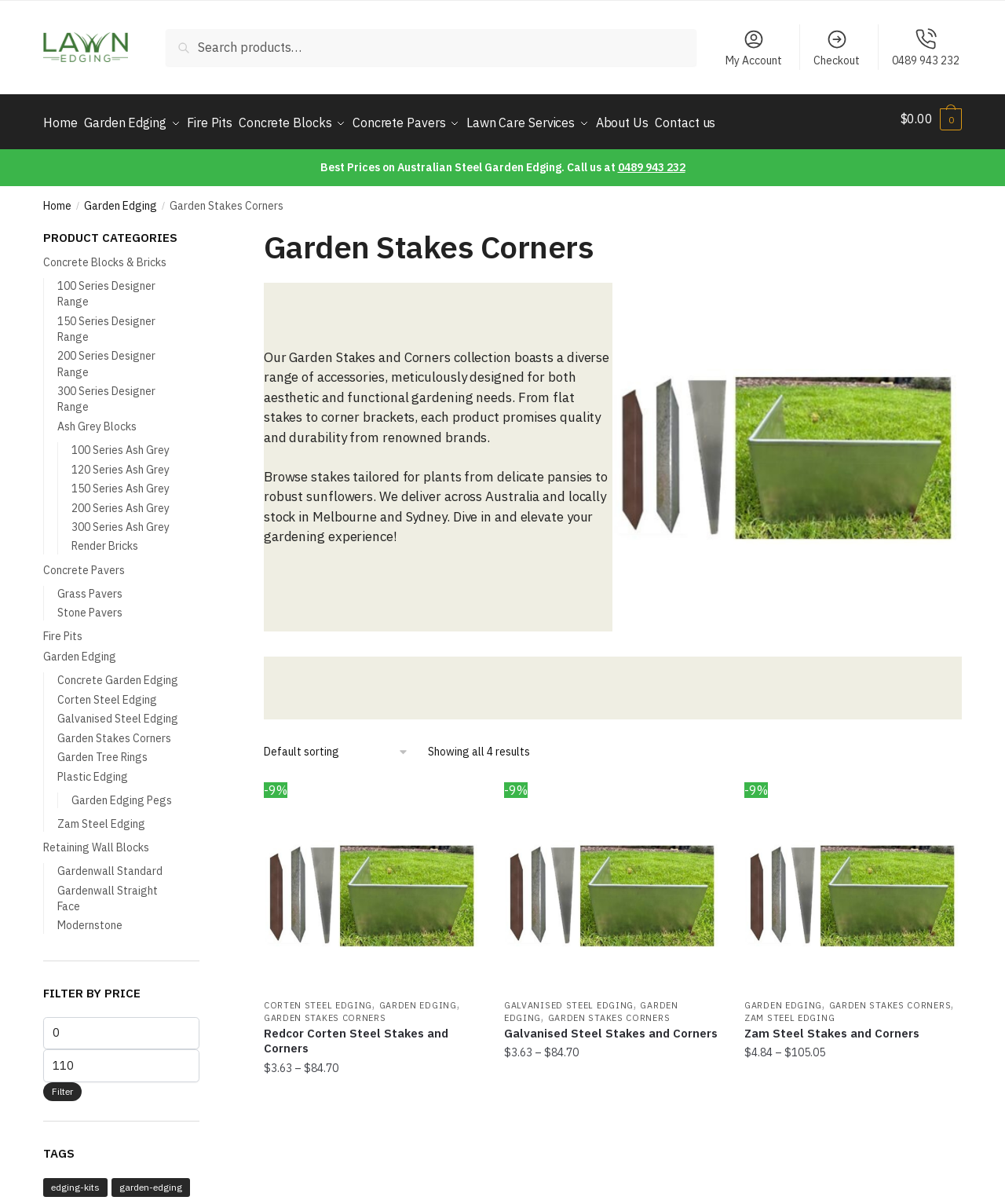Please identify the coordinates of the bounding box that should be clicked to fulfill this instruction: "Select options for 'Redcor Corten Steel Stakes and Corners'".

[0.262, 0.894, 0.478, 0.92]